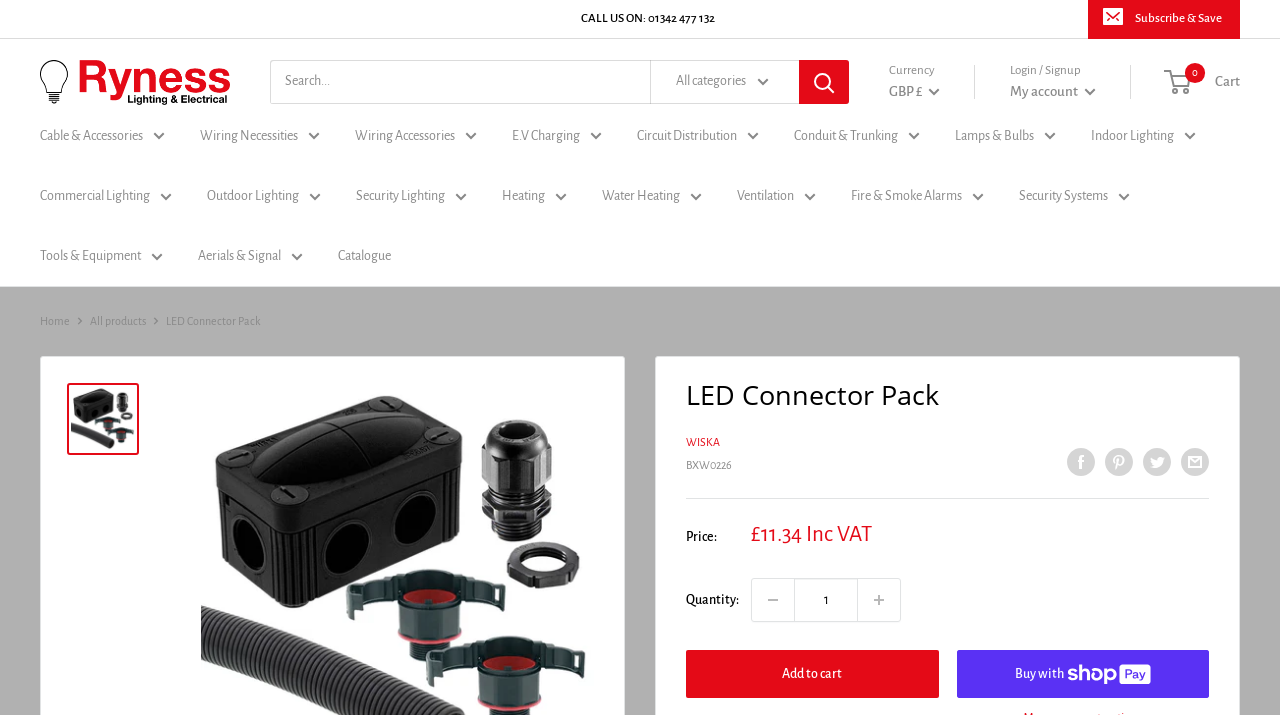Find the bounding box coordinates of the clickable element required to execute the following instruction: "Subscribe to the newsletter". Provide the coordinates as four float numbers between 0 and 1, i.e., [left, top, right, bottom].

[0.85, 0.0, 0.969, 0.054]